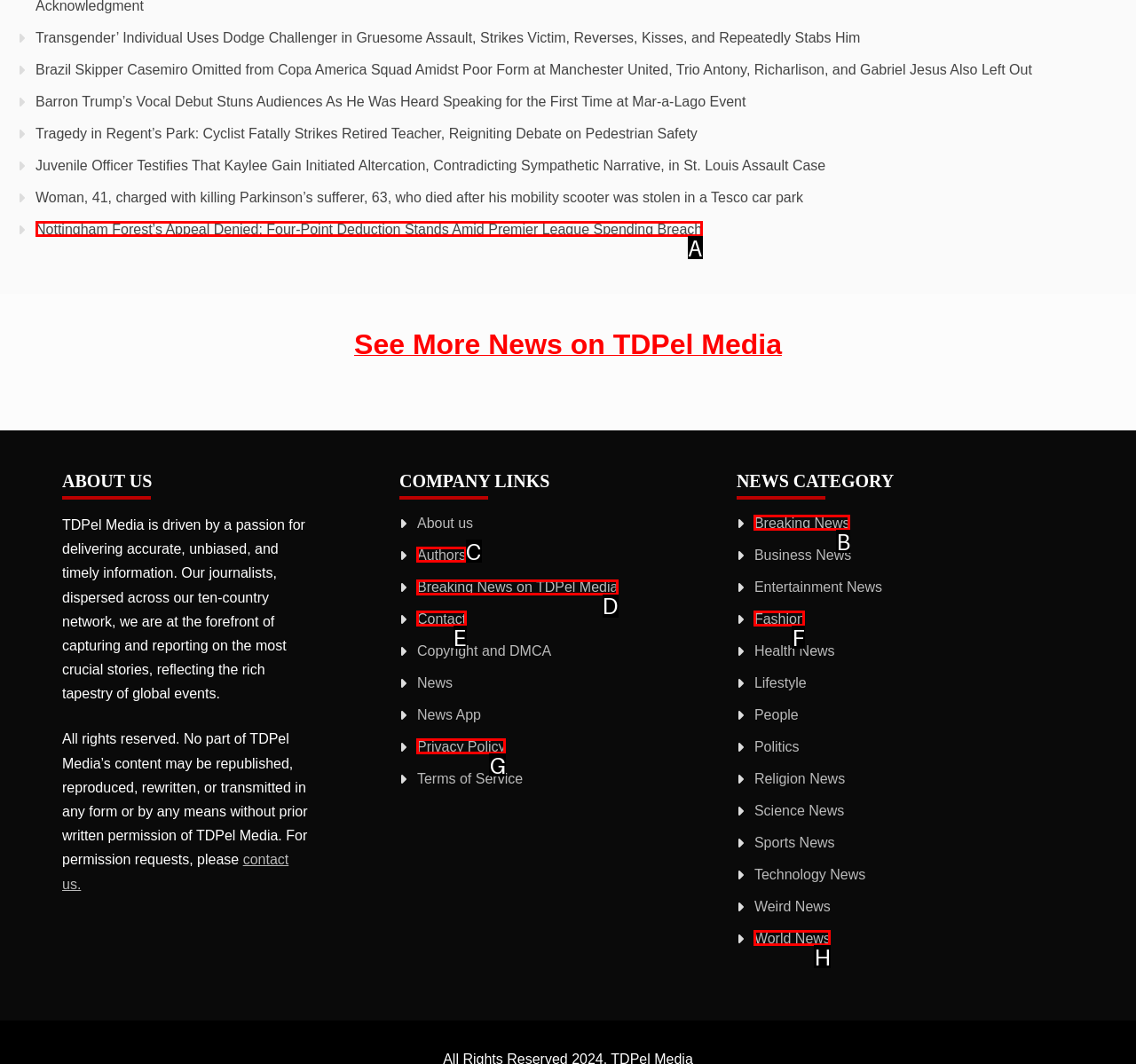Select the correct UI element to complete the task: Click the HOME link
Please provide the letter of the chosen option.

None